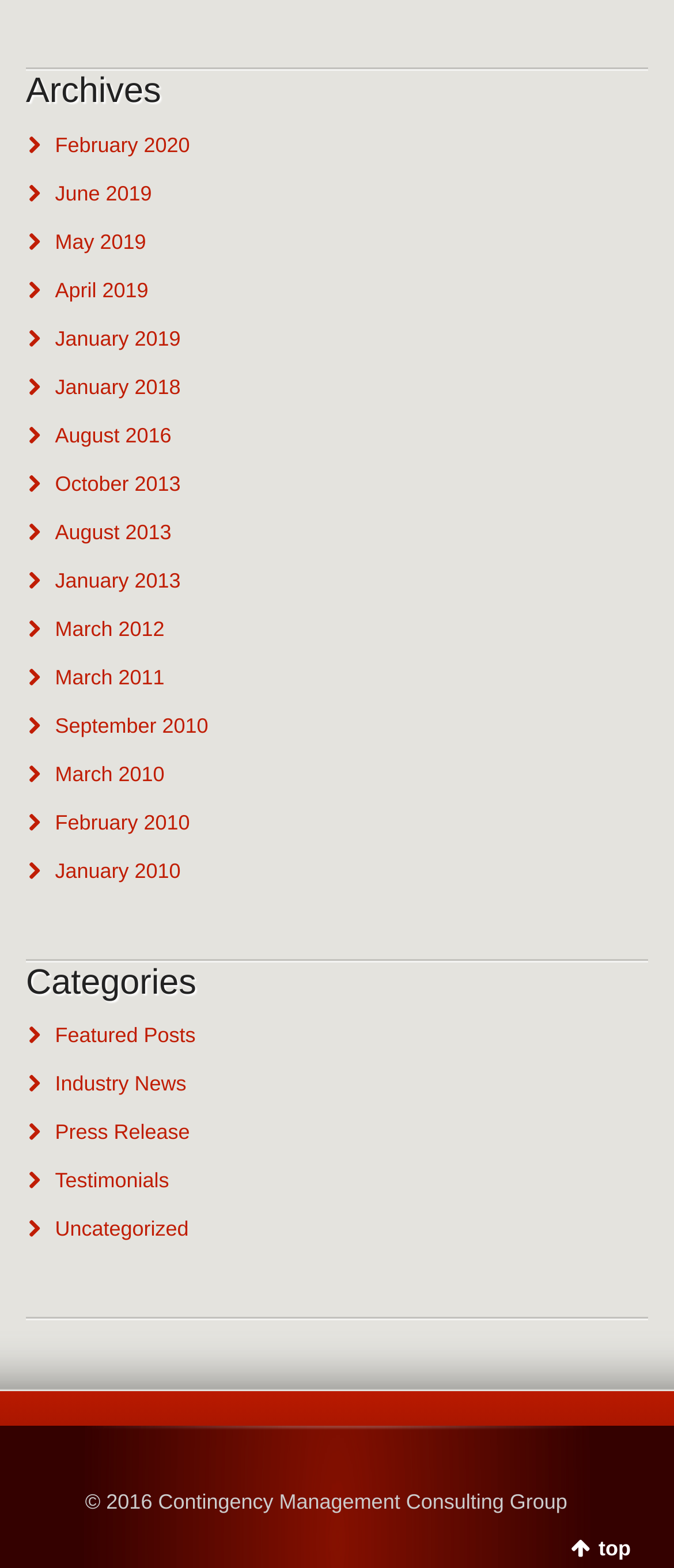Pinpoint the bounding box coordinates of the clickable area necessary to execute the following instruction: "View the Privacy Policy". The coordinates should be given as four float numbers between 0 and 1, namely [left, top, right, bottom].

None